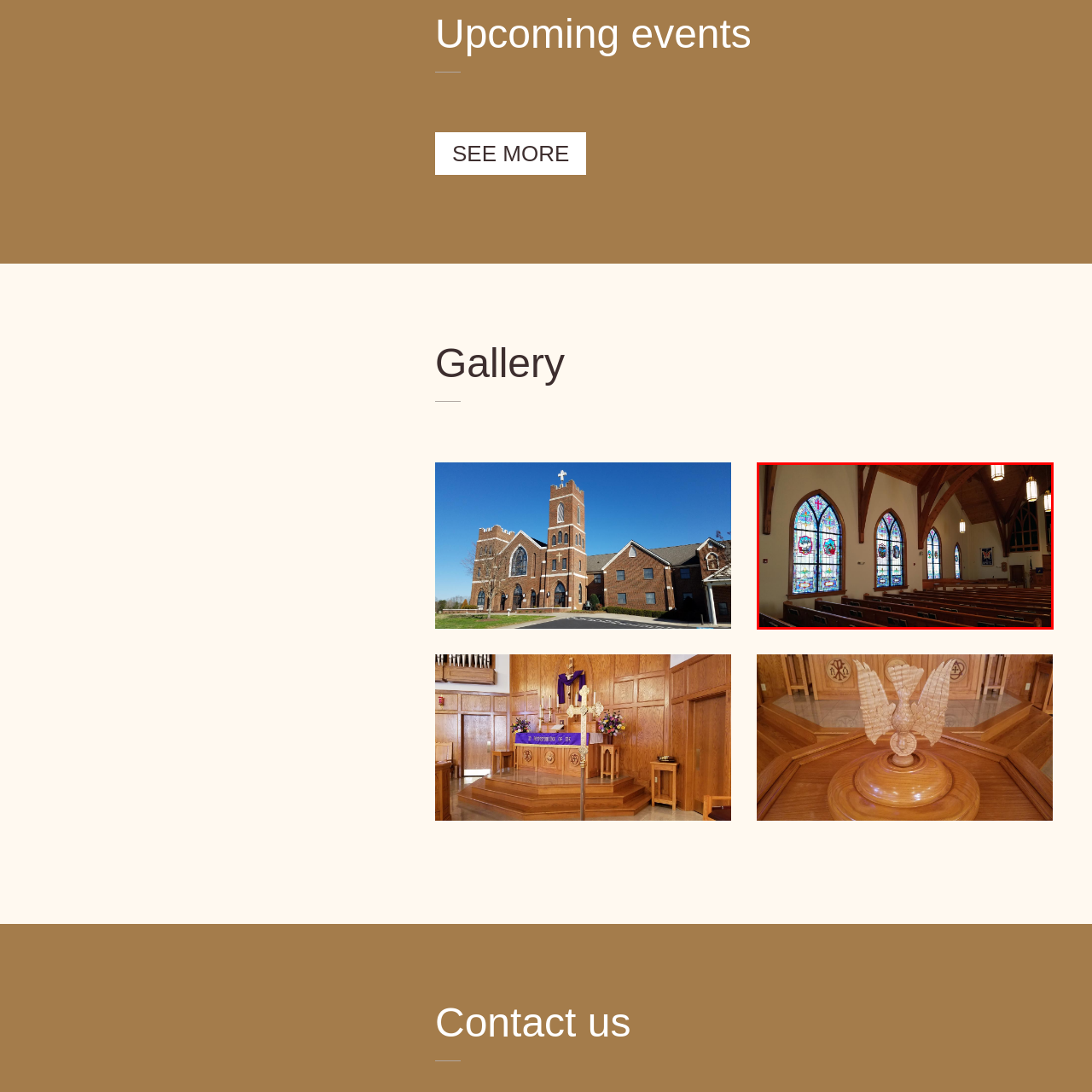Generate an in-depth caption for the image enclosed by the red boundary.

The image showcases the interior of a church, featuring beautifully crafted stained glass windows that illuminate the space with vibrant colors. The arched windows are adorned with intricate designs, each telling a unique story, while the warm wood beams of the ceiling add a sense of grandeur and warmth to the atmosphere. Rows of wooden pews face the front of the church, inviting congregants to gather for services. This serene environment is accentuated by soft lighting from elegant fixtures hanging overhead, creating a peaceful ambiance perfect for reflection and worship. The setting captures both the architectural beauty and the spiritual essence of the church community.